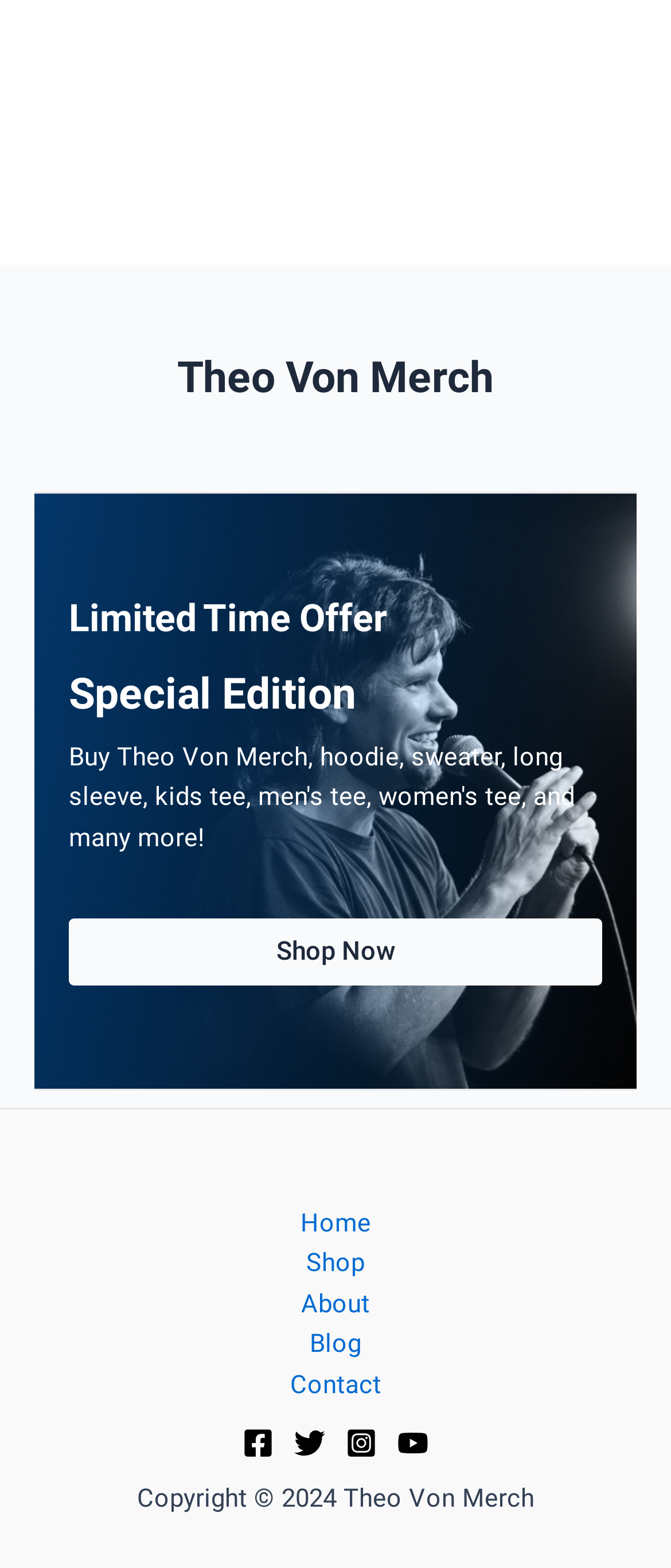What is the copyright year mentioned at the bottom of the page?
Carefully analyze the image and provide a thorough answer to the question.

The copyright year is mentioned in the static text element at the bottom of the page, which reads 'Copyright © 2024 Theo Von Merch'.